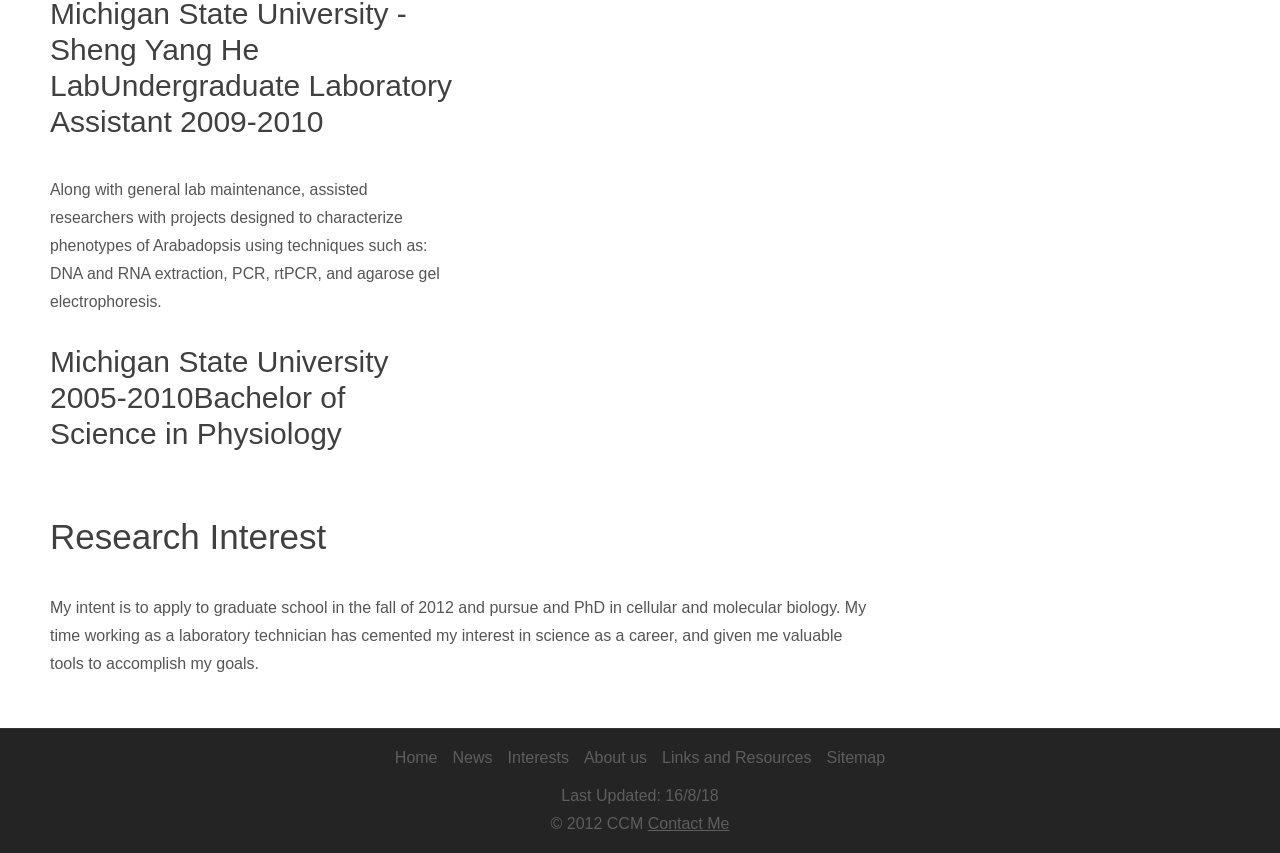What is the person's research interest?
Answer the question with just one word or phrase using the image.

Cellular and molecular biology